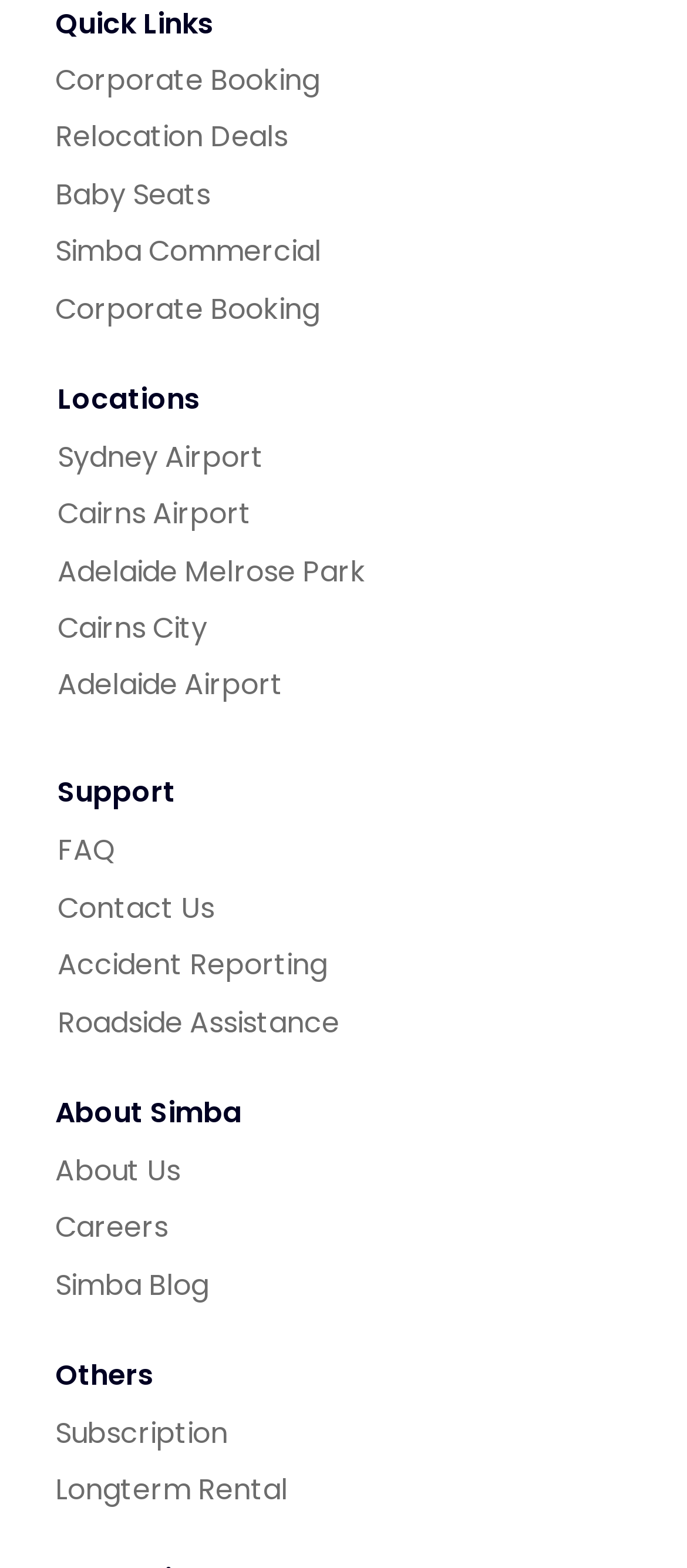How many locations are listed?
Observe the image and answer the question with a one-word or short phrase response.

6